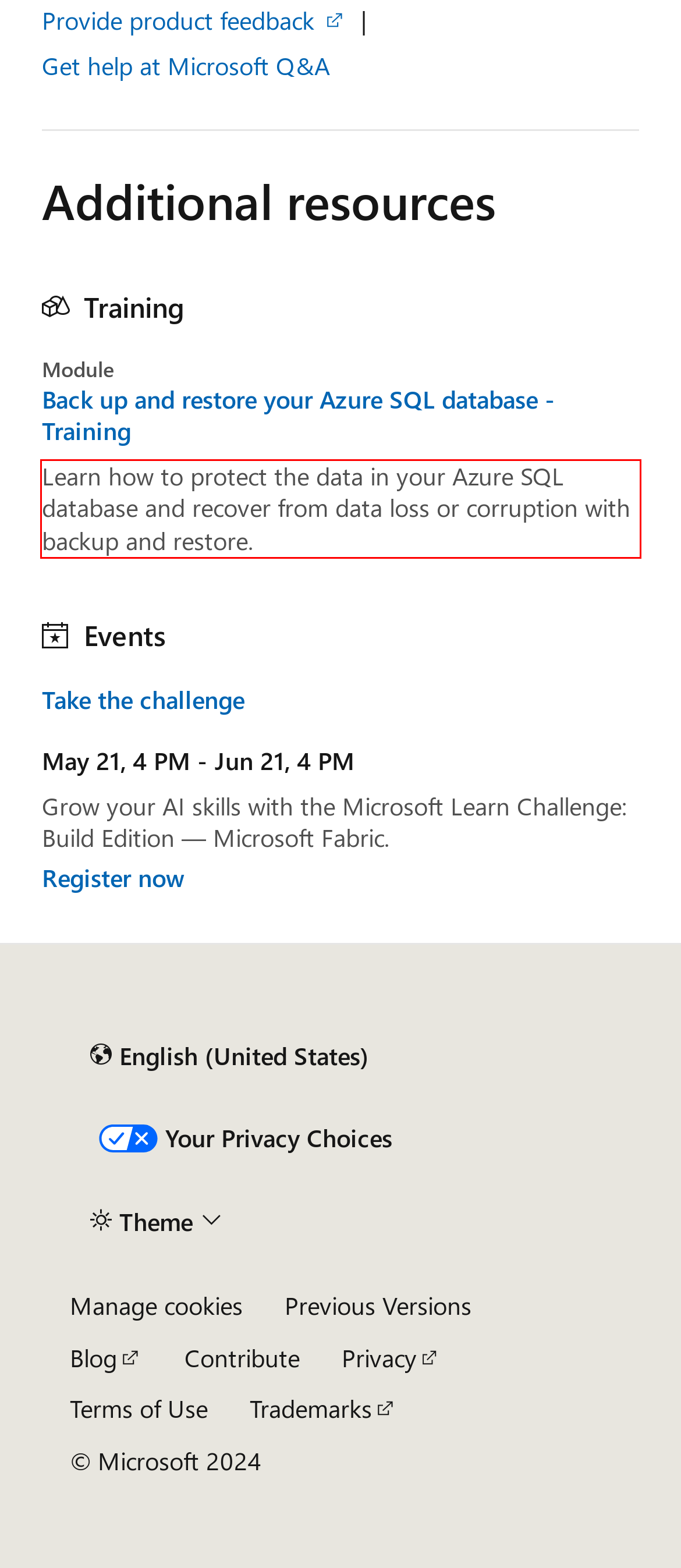Please use OCR to extract the text content from the red bounding box in the provided webpage screenshot.

Learn how to protect the data in your Azure SQL database and recover from data loss or corruption with backup and restore.